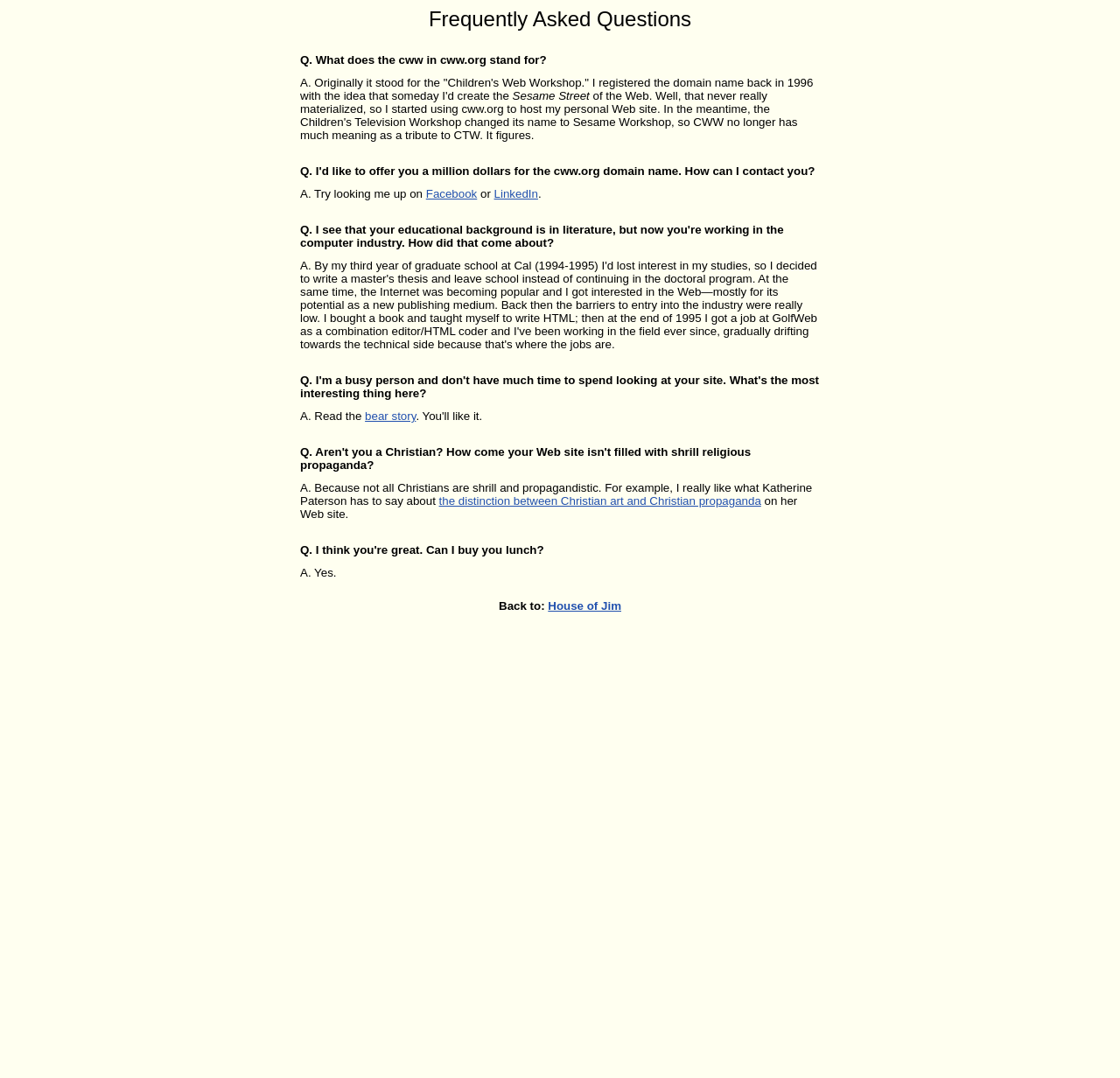Given the following UI element description: "Facebook", find the bounding box coordinates in the webpage screenshot.

[0.38, 0.174, 0.426, 0.186]